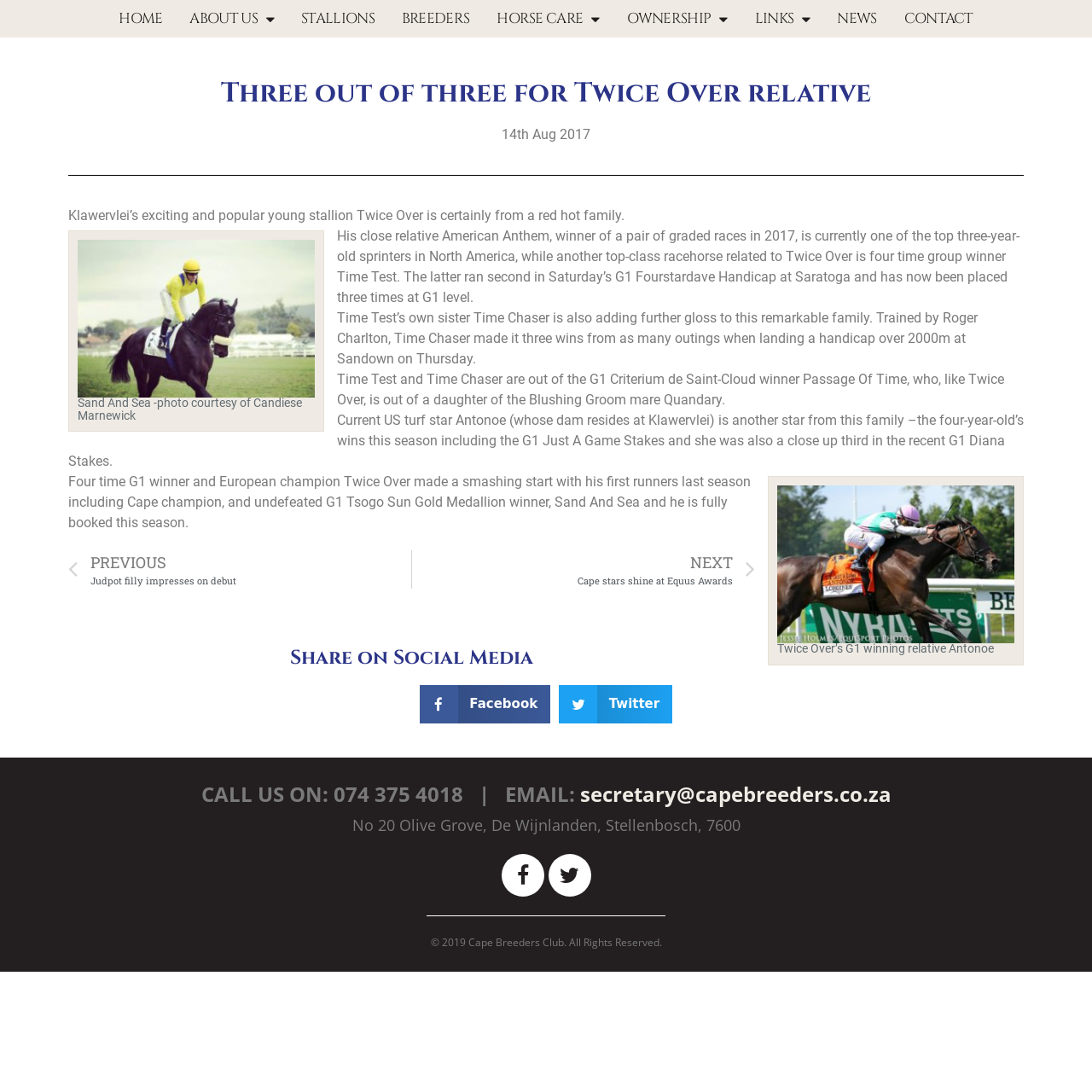Specify the bounding box coordinates of the area that needs to be clicked to achieve the following instruction: "Click CONTACT".

[0.828, 0.0, 0.891, 0.034]